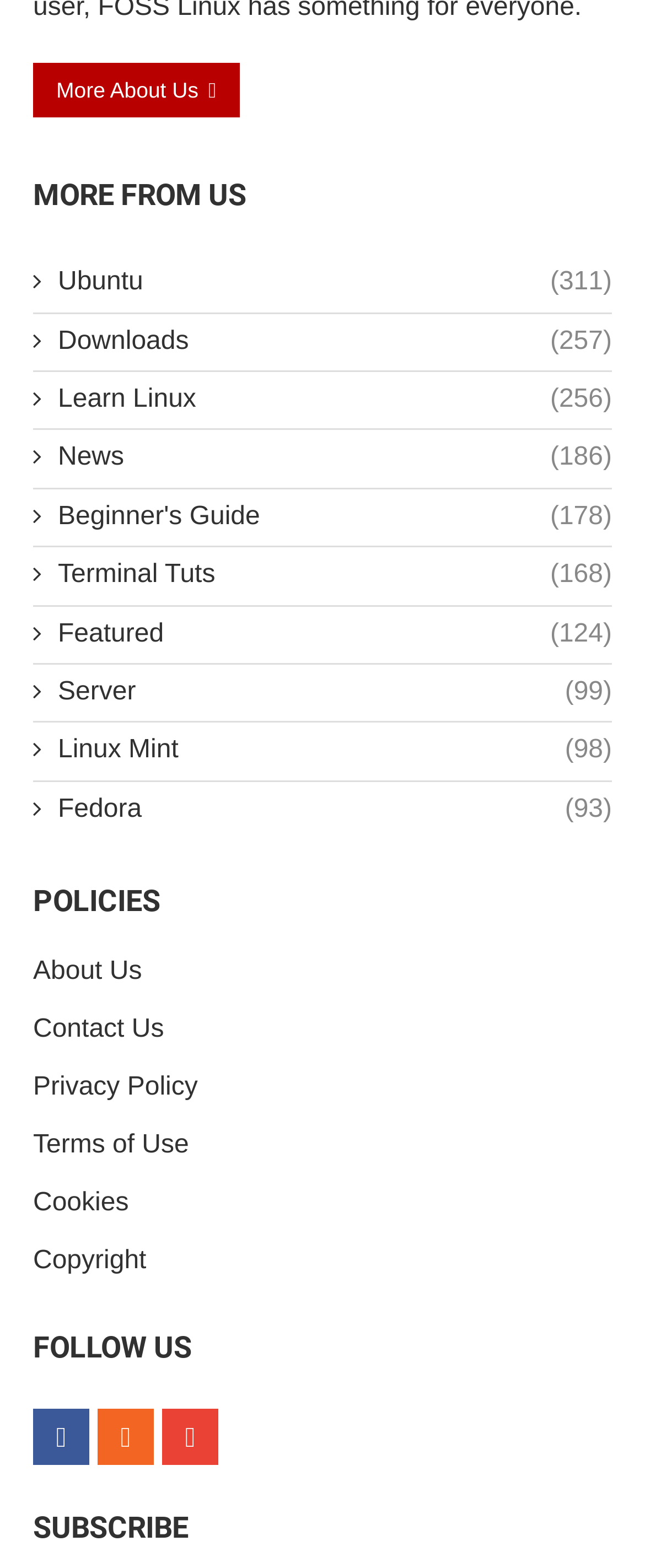Determine the bounding box coordinates of the section I need to click to execute the following instruction: "Follow on Facebook". Provide the coordinates as four float numbers between 0 and 1, i.e., [left, top, right, bottom].

[0.051, 0.899, 0.138, 0.934]